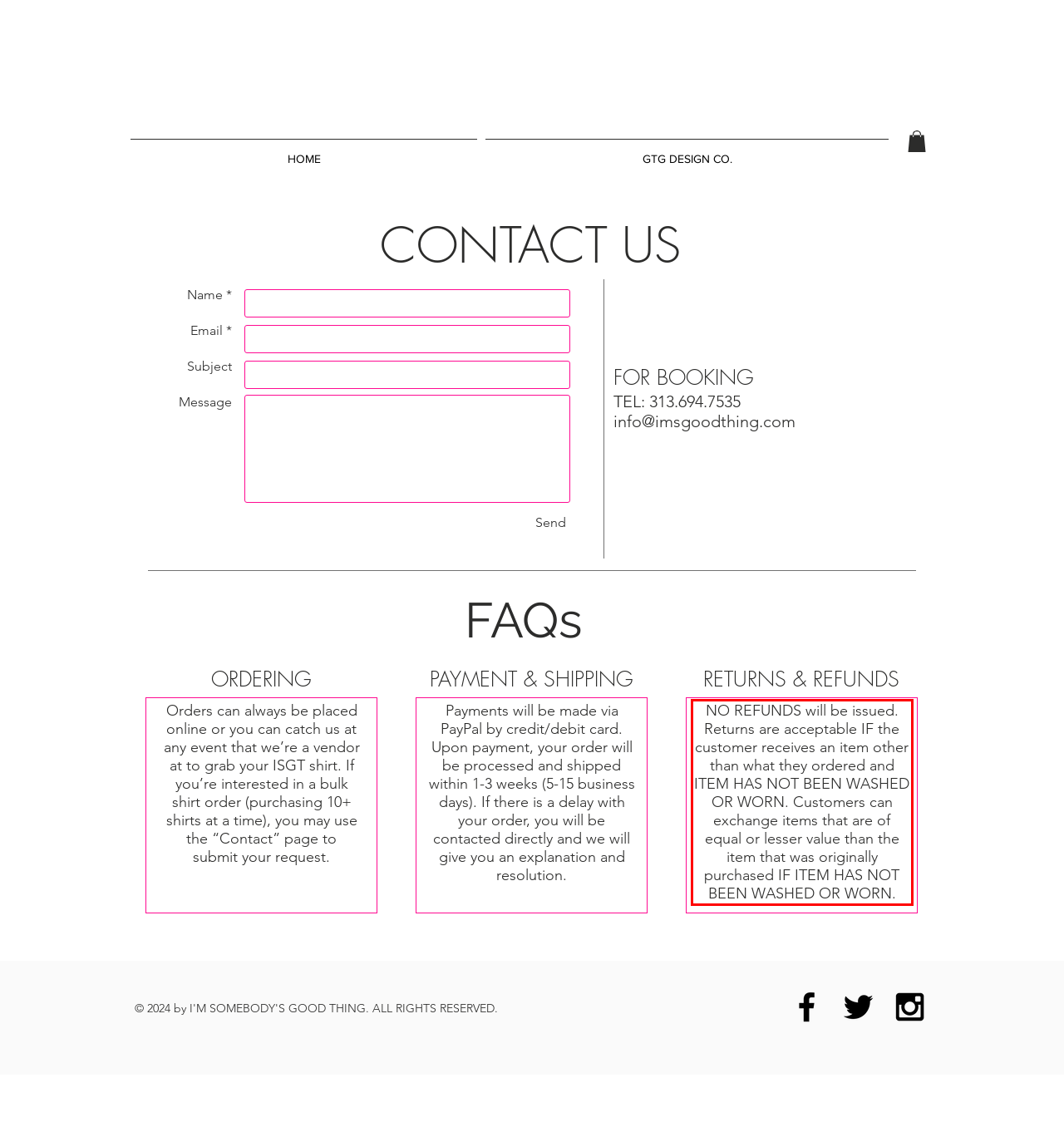Please perform OCR on the text within the red rectangle in the webpage screenshot and return the text content.

NO REFUNDS will be issued. Returns are acceptable IF the customer receives an item other than what they ordered and ITEM HAS NOT BEEN WASHED OR WORN. Customers can exchange items that are of equal or lesser value than the item that was originally purchased IF ITEM HAS NOT BEEN WASHED OR WORN.